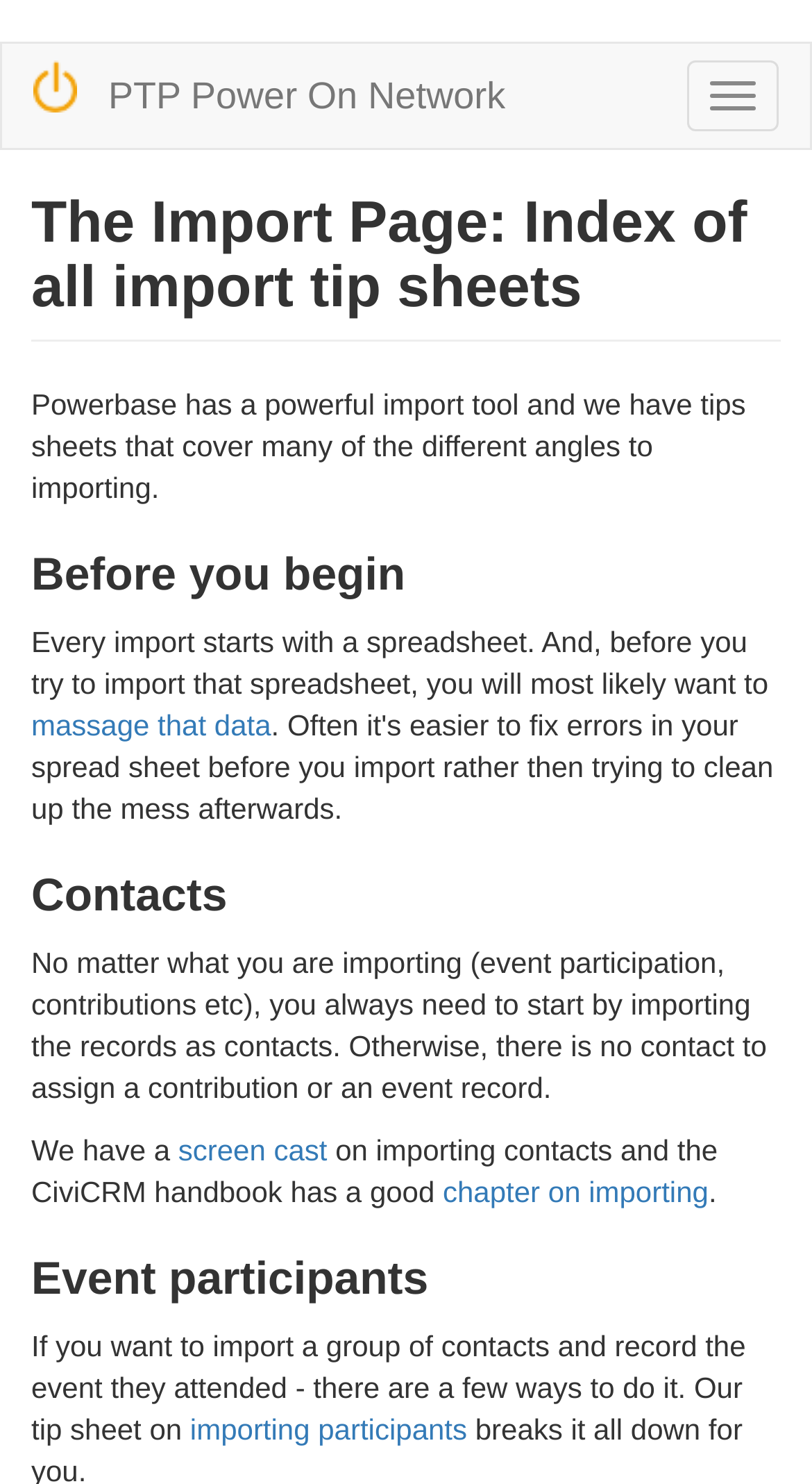What is the topic of the tip sheet mentioned in the 'Event participants' section?
Please provide a single word or phrase as your answer based on the screenshot.

Importing participants